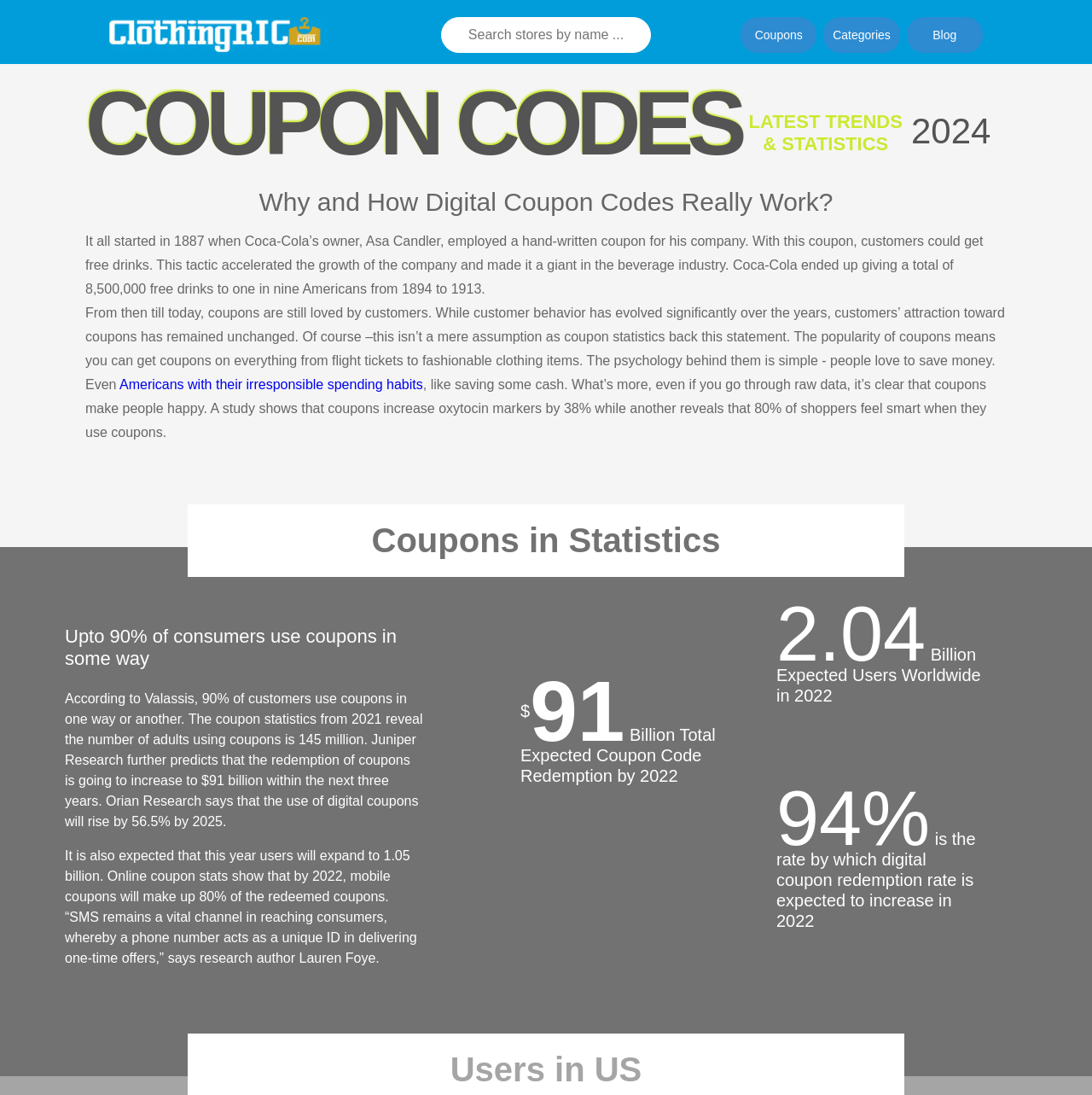What percentage of consumers use coupons?
Kindly offer a comprehensive and detailed response to the question.

According to the webpage, a study by Valassis reveals that 90% of customers use coupons in one way or another, which is mentioned in the section 'Coupons in Statistics'.